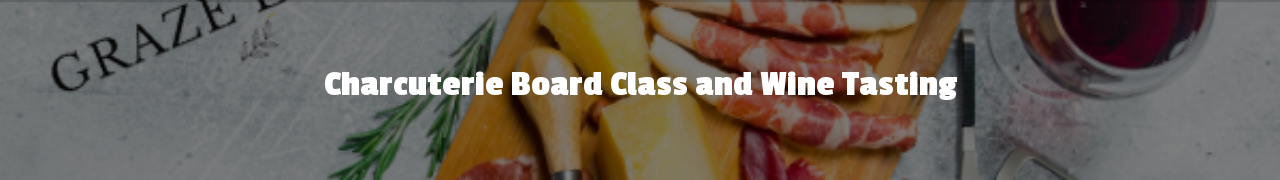How many attendees are allowed per ticket?
Provide a concise answer using a single word or phrase based on the image.

Two